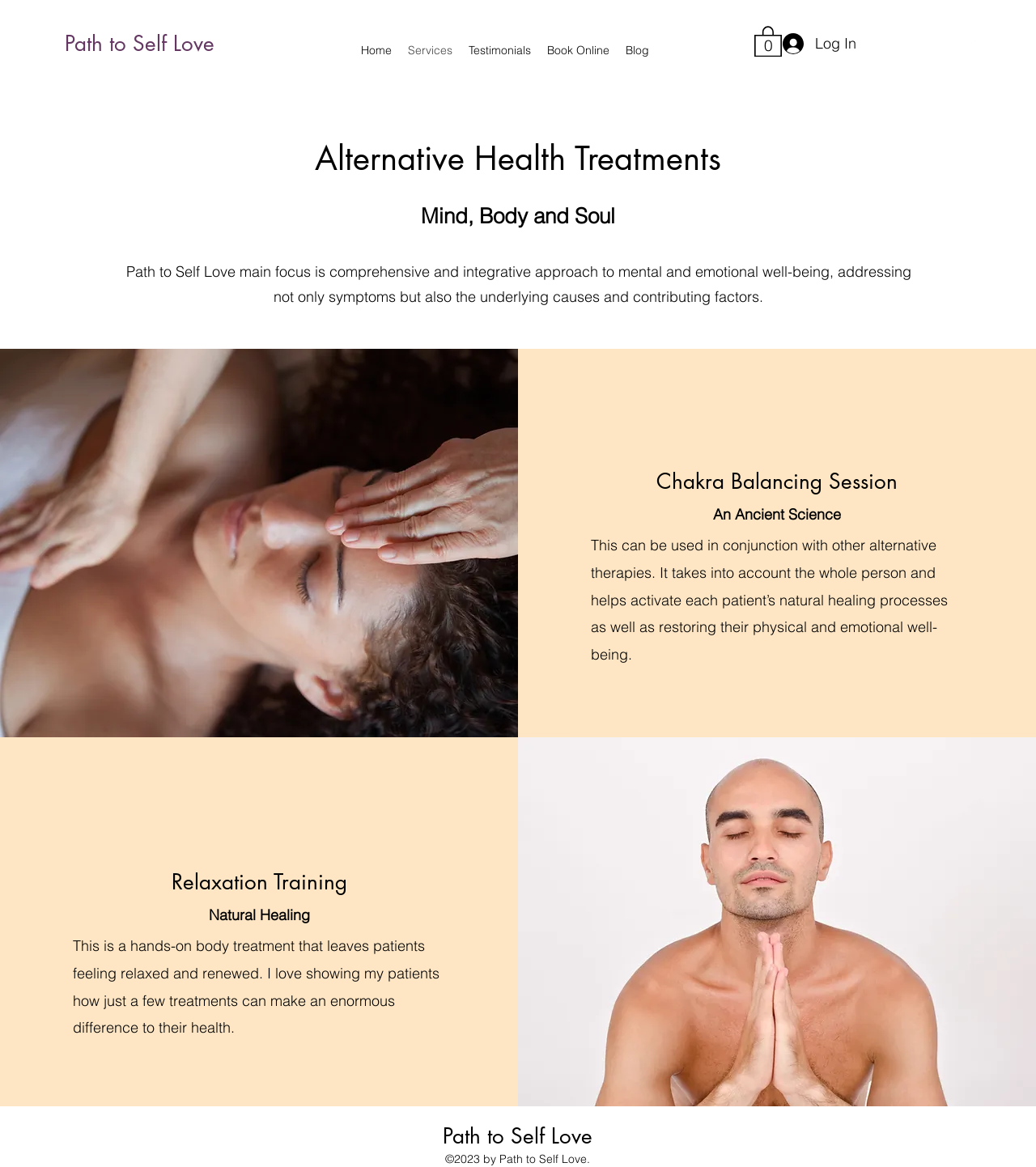Answer the question using only one word or a concise phrase: What is the name of the treatment shown in the image on the left?

Reiki Treatment